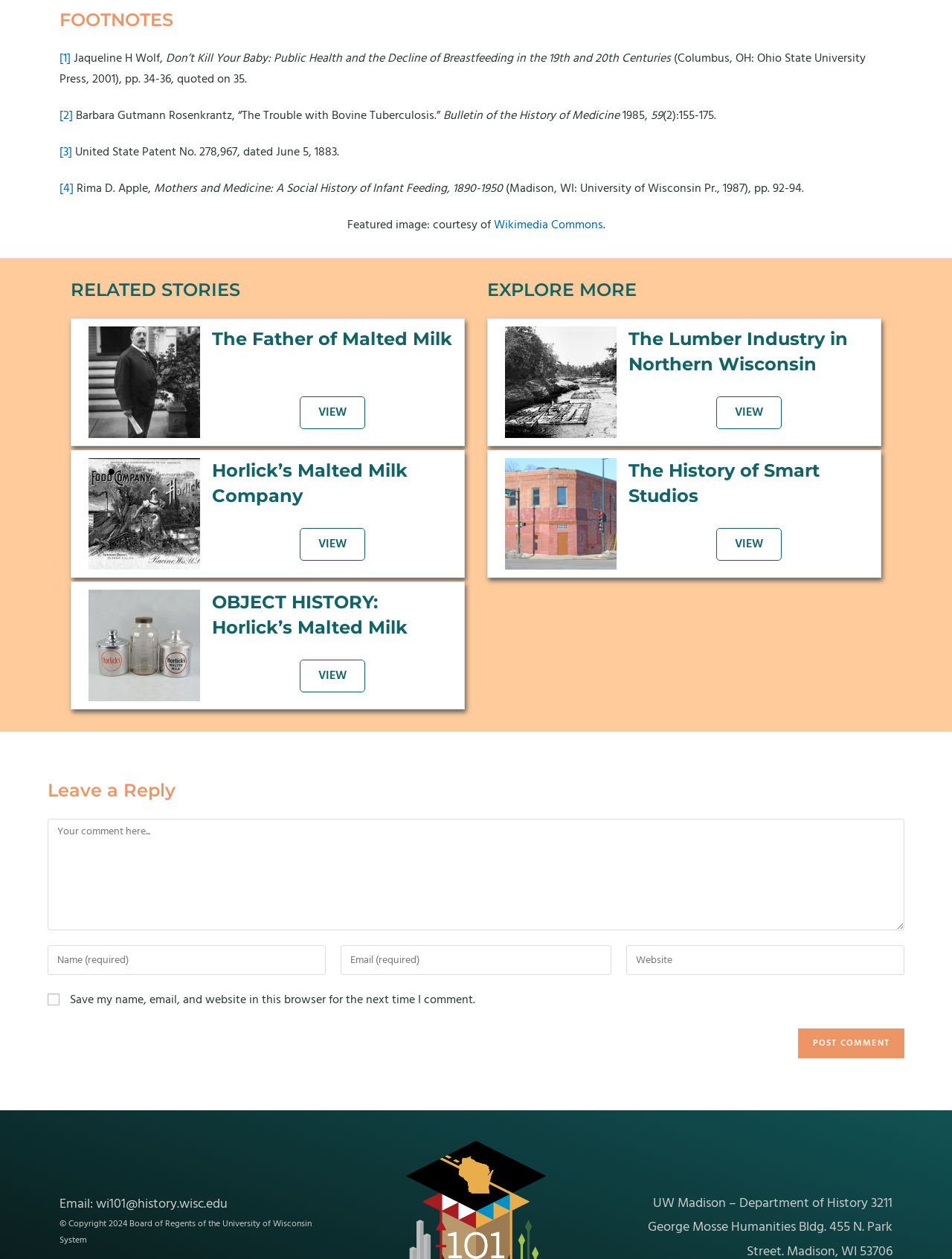Please identify the bounding box coordinates of the element that needs to be clicked to execute the following command: "Click the link to view the object history of Horlick’s Malted Milk". Provide the bounding box using four float numbers between 0 and 1, formatted as [left, top, right, bottom].

[0.315, 0.524, 0.384, 0.55]